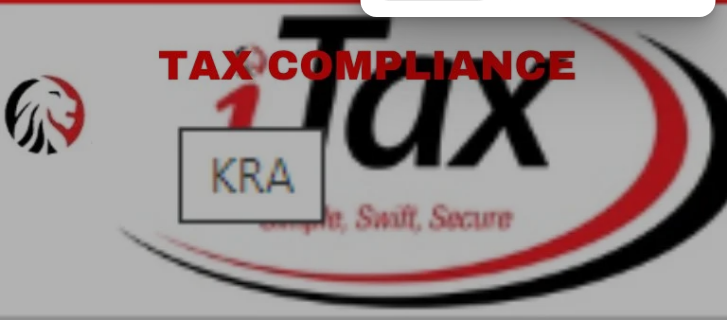Provide a comprehensive description of the image.

The image prominently features the logo of the iTax portal, which is the online platform managed by the Kenya Revenue Authority (KRA) for tax compliance services. The bold header "TAX COMPLIANCE" is displayed at the top, emphasizing the portal's purpose in facilitating tax-related processes. Below this, the letters "KRA" are highlighted, indicating the organization's crucial role in managing tax compliance in Kenya. The background is designed with a sleek modern aesthetic, incorporating a lion emblem on the left, symbolizing strength and authority. The phrase "Simple, Swift, Secure" beneath the iTax logo conveys the ease and reliability of using the platform for tax-related activities. This visual representation serves as an invitation for users to engage with the platform for their tax compliance needs.